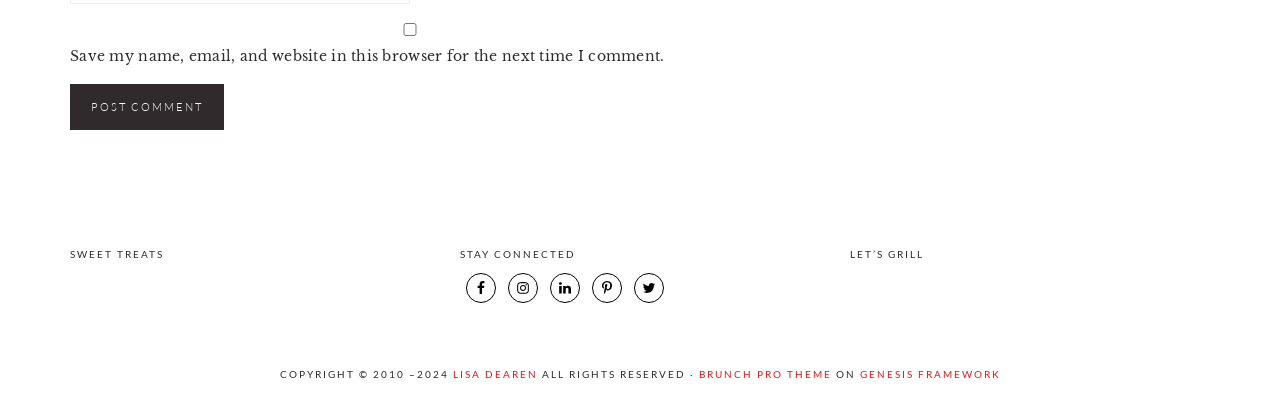Locate the bounding box coordinates of the element that should be clicked to fulfill the instruction: "Post a comment".

[0.055, 0.209, 0.175, 0.323]